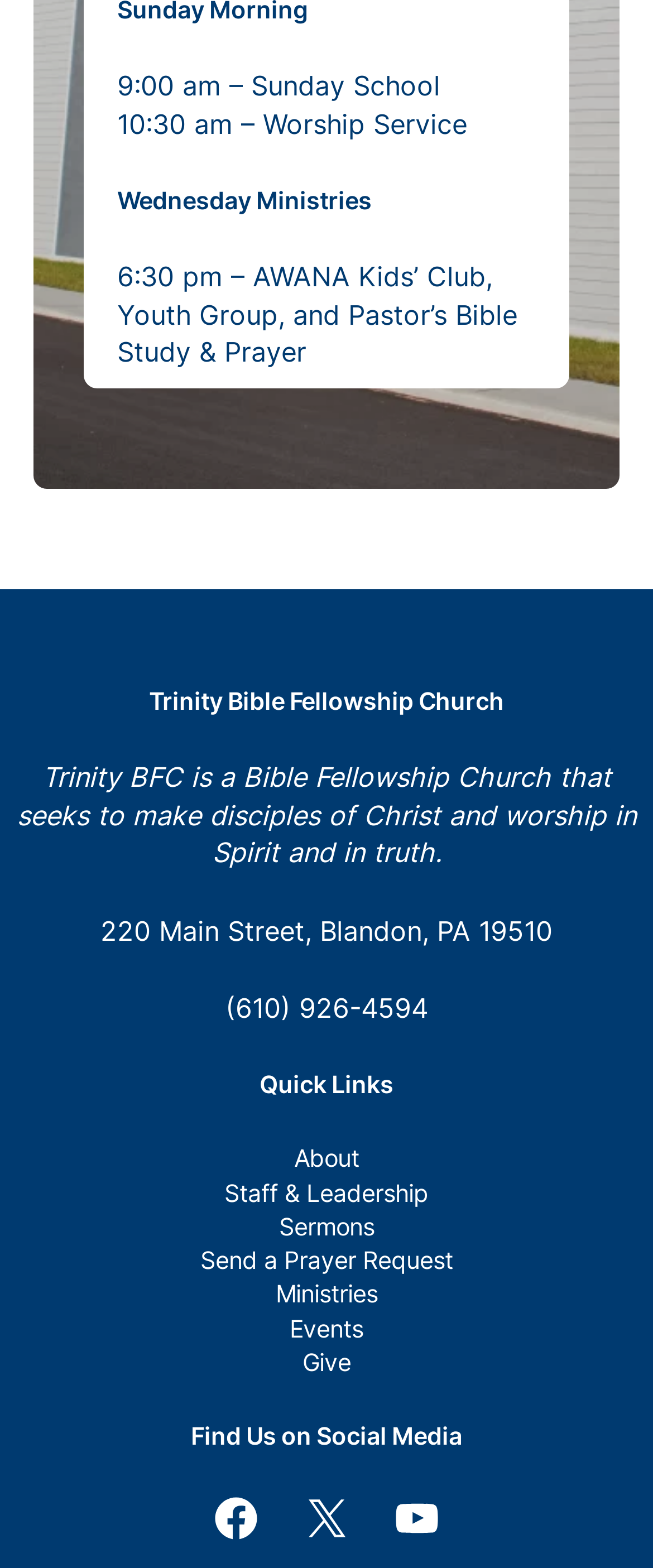What time is the Worship Service on Sunday?
Look at the screenshot and respond with one word or a short phrase.

10:30 am